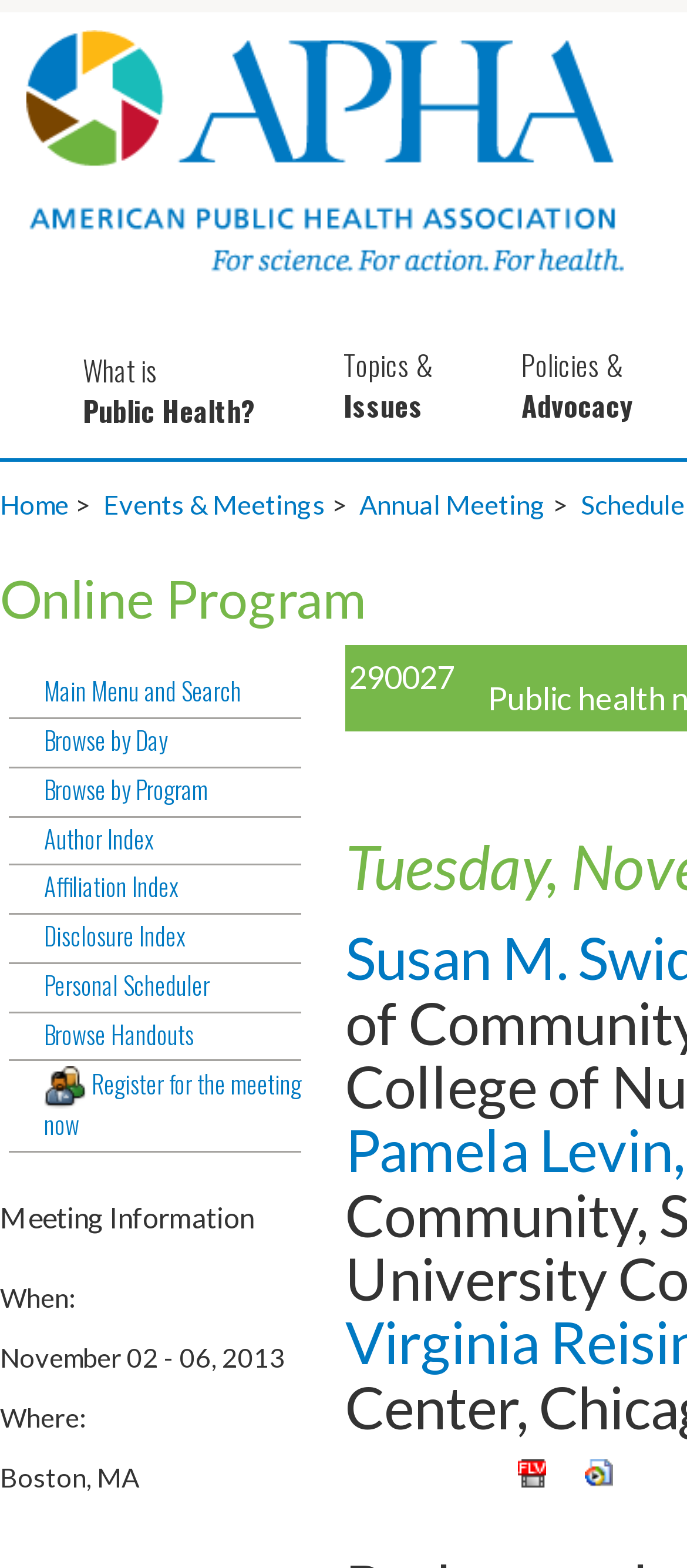Identify the bounding box coordinates for the region to click in order to carry out this instruction: "view meeting information". Provide the coordinates using four float numbers between 0 and 1, formatted as [left, top, right, bottom].

[0.0, 0.765, 0.503, 0.788]